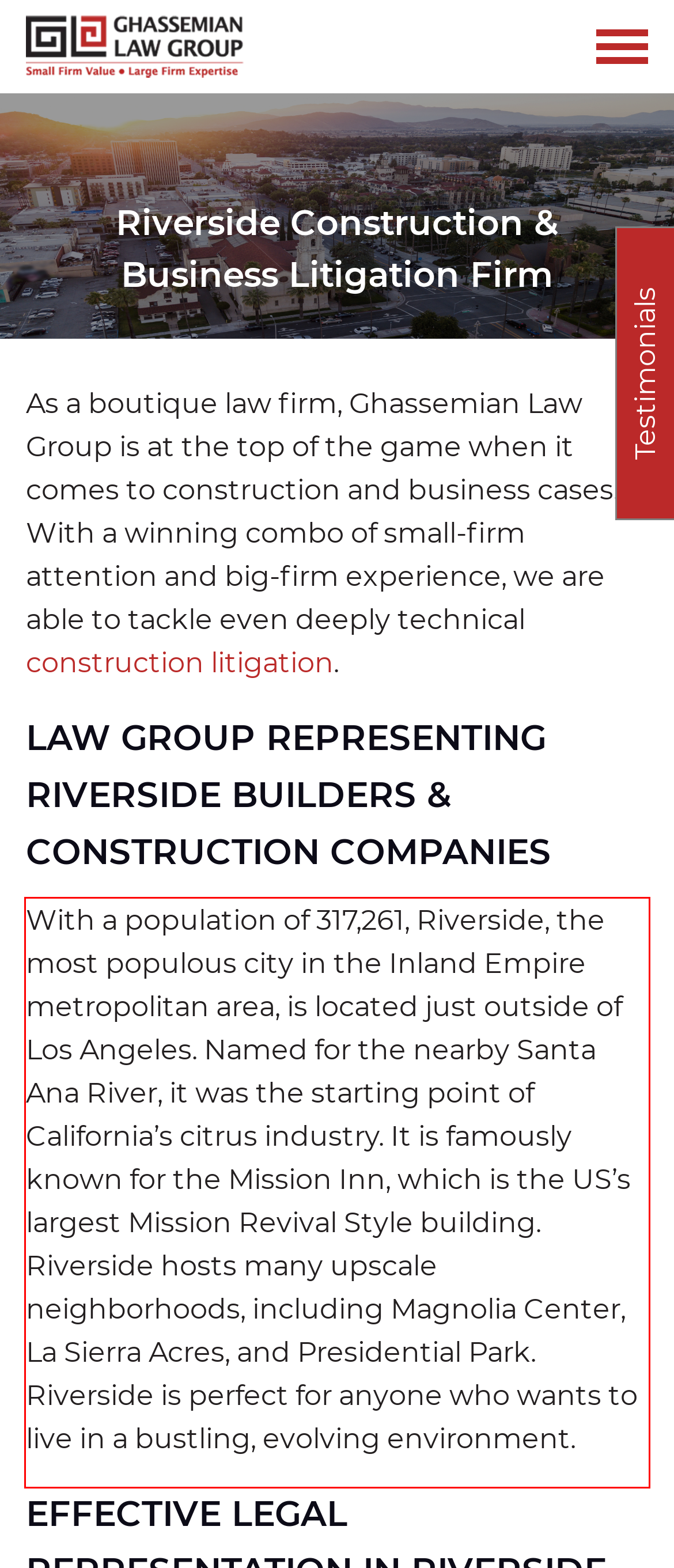You are provided with a webpage screenshot that includes a red rectangle bounding box. Extract the text content from within the bounding box using OCR.

With a population of 317,261, Riverside, the most populous city in the Inland Empire metropolitan area, is located just outside of Los Angeles. Named for the nearby Santa Ana River, it was the starting point of California’s citrus industry. It is famously known for the Mission Inn, which is the US’s largest Mission Revival Style building. Riverside hosts many upscale neighborhoods, including Magnolia Center, La Sierra Acres, and Presidential Park. Riverside is perfect for anyone who wants to live in a bustling, evolving environment.